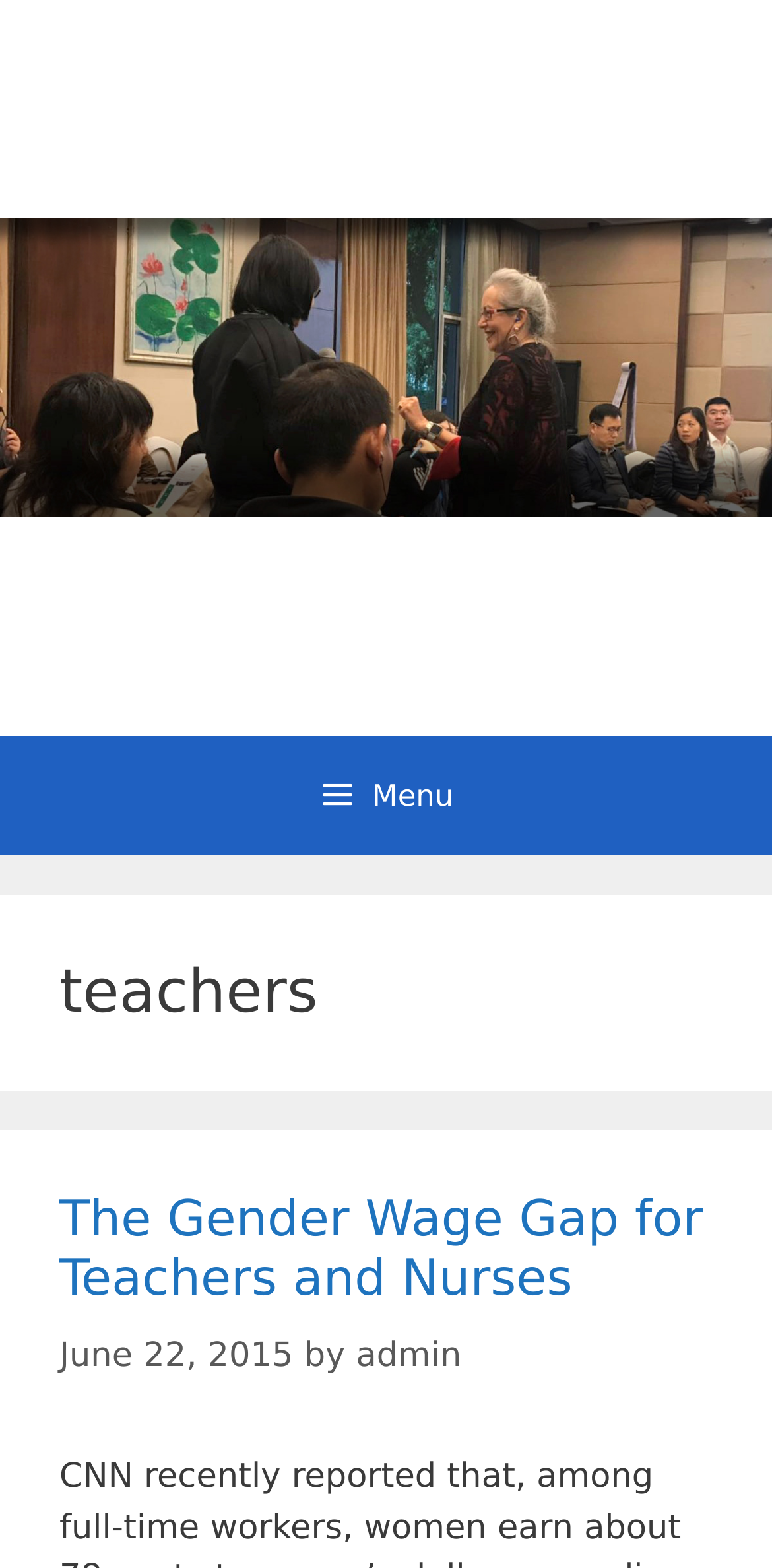Produce an extensive caption that describes everything on the webpage.

The webpage is about Anne Litwin, an author, keynote speaker, workshop trainer, and OD consultant. At the top of the page, there is a banner with a link to Anne Litwin's profile. Below the banner, there is a navigation menu with a button to expand or collapse it.

The main content of the page is divided into sections. The first section has a heading that reads "teachers" and is located near the top of the page. Below this heading, there is a subheading that reads "The Gender Wage Gap for Teachers and Nurses" with a link to the same title. This subheading is positioned roughly in the middle of the page.

To the right of the subheading, there is a timestamp indicating that the content was published on June 22, 2015. Next to the timestamp, there is a text "by" followed by a link to the author "admin".

There are no images on the page. The layout is simple, with a clear hierarchy of headings and text. The text is organized in a logical and easy-to-follow manner, making it easy to read and understand.